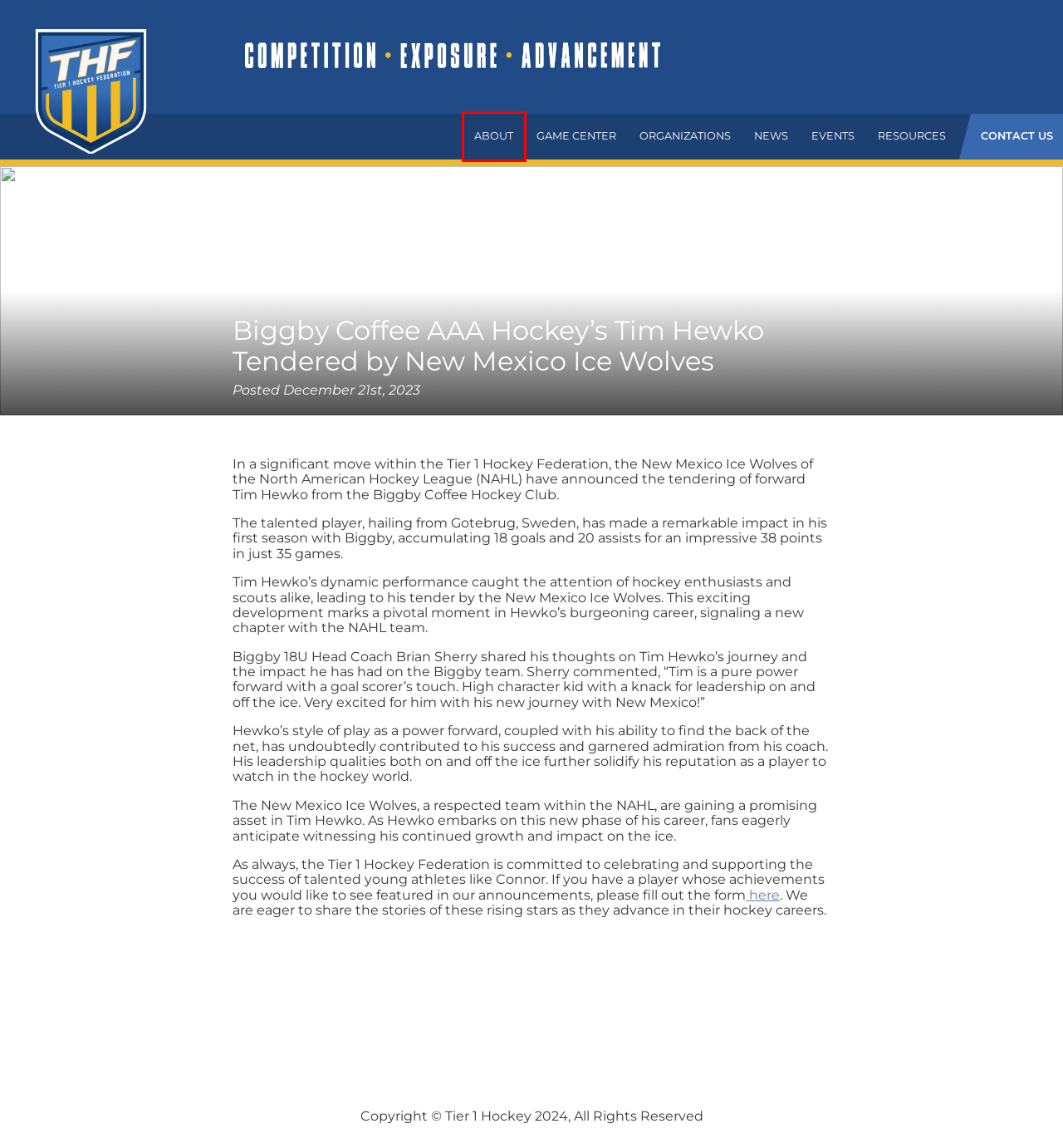Look at the screenshot of the webpage and find the element within the red bounding box. Choose the webpage description that best fits the new webpage that will appear after clicking the element. Here are the candidates:
A. Home - Tier 1 Hockey
B. Player Advancement - Tier 1 Hockey
C. Top Stories - Tier 1 Hockey
D. Contact Us - Tier 1 Hockey
E. About - Tier 1 Hockey
F. Calendar of Events - Tier 1 Hockey
G. Game Center - Tier 1 Hockey
H. Organizations - Tier 1 Hockey

E